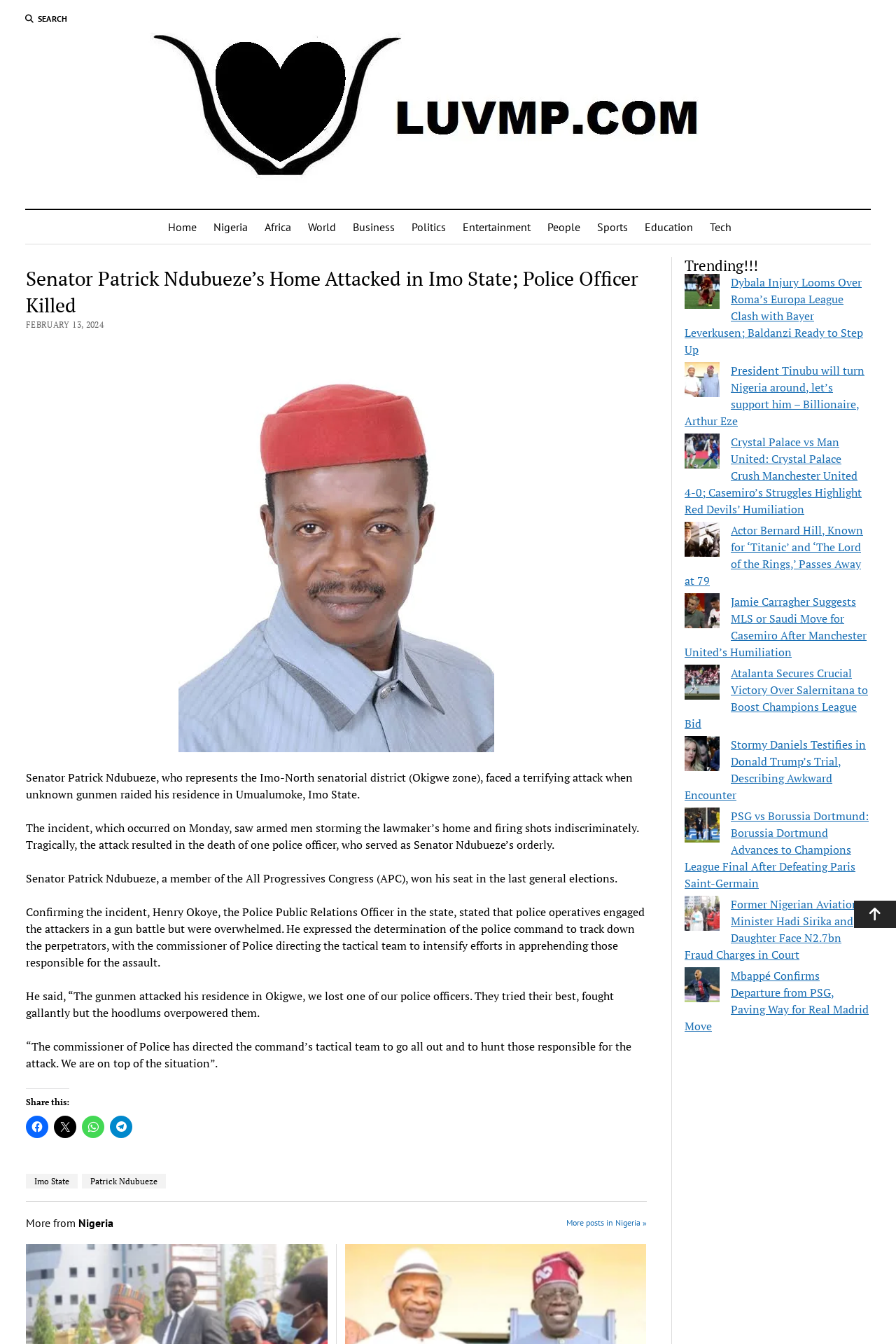What is the name of the senator attacked?
Provide an in-depth and detailed explanation in response to the question.

The name of the senator attacked can be found in the article's content, specifically in the sentence 'Senator Patrick Ndubueze, who represents the Imo-North senatorial district (Okigwe zone), faced a terrifying attack when unknown gunmen raided his residence in Umualumoke, Imo State.'